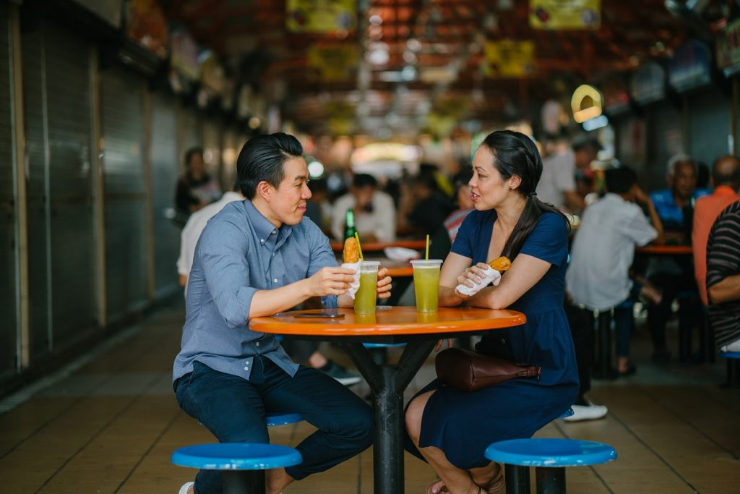Based on the image, provide a detailed response to the question:
What is the atmosphere like in the hawker center?

The caption describes the atmosphere in the hawker center as lively, with the chatter of patrons filling the air, highlighting the communal dining experience typical of local hawker centers.